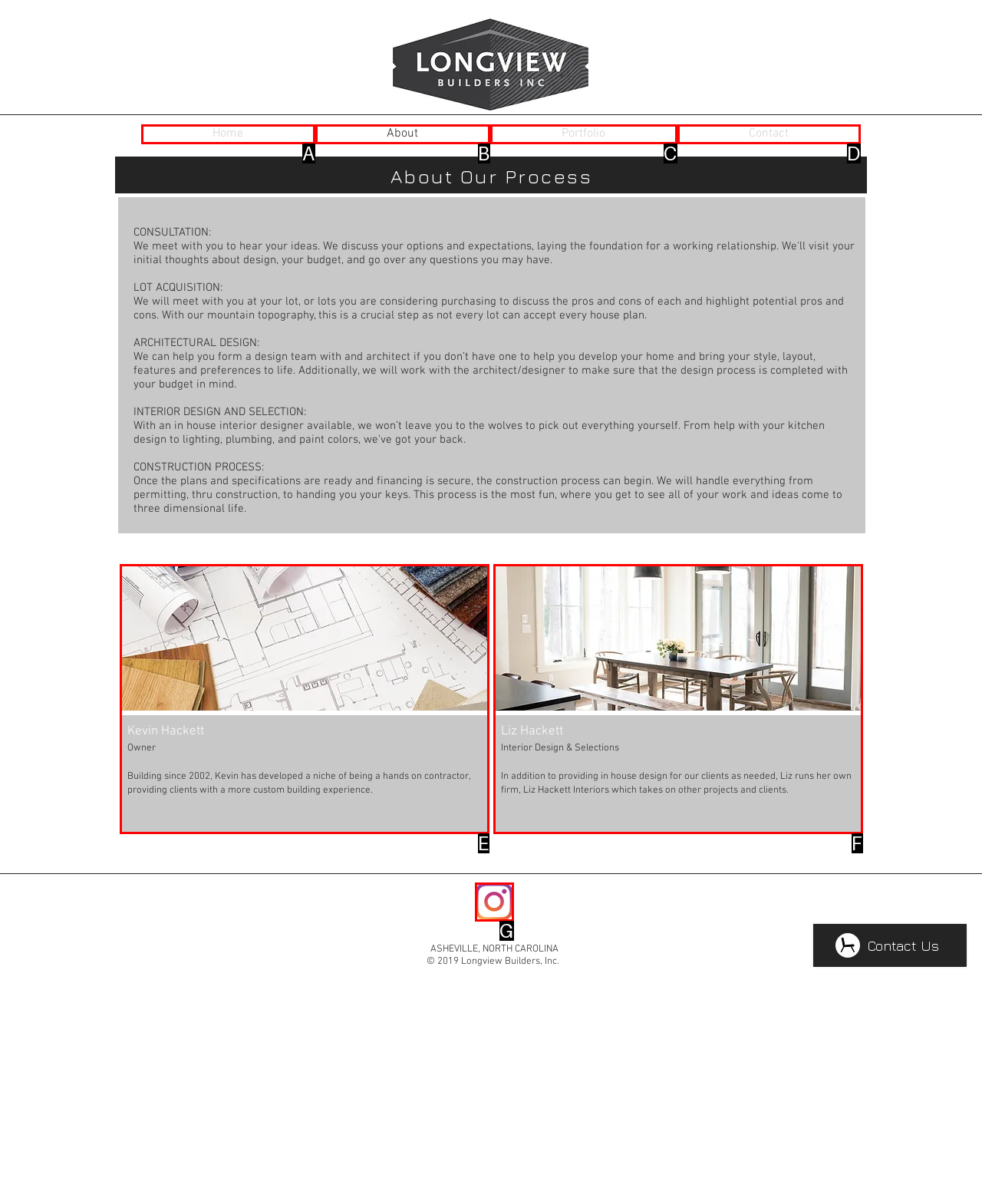Refer to the element description: Home and identify the matching HTML element. State your answer with the appropriate letter.

A